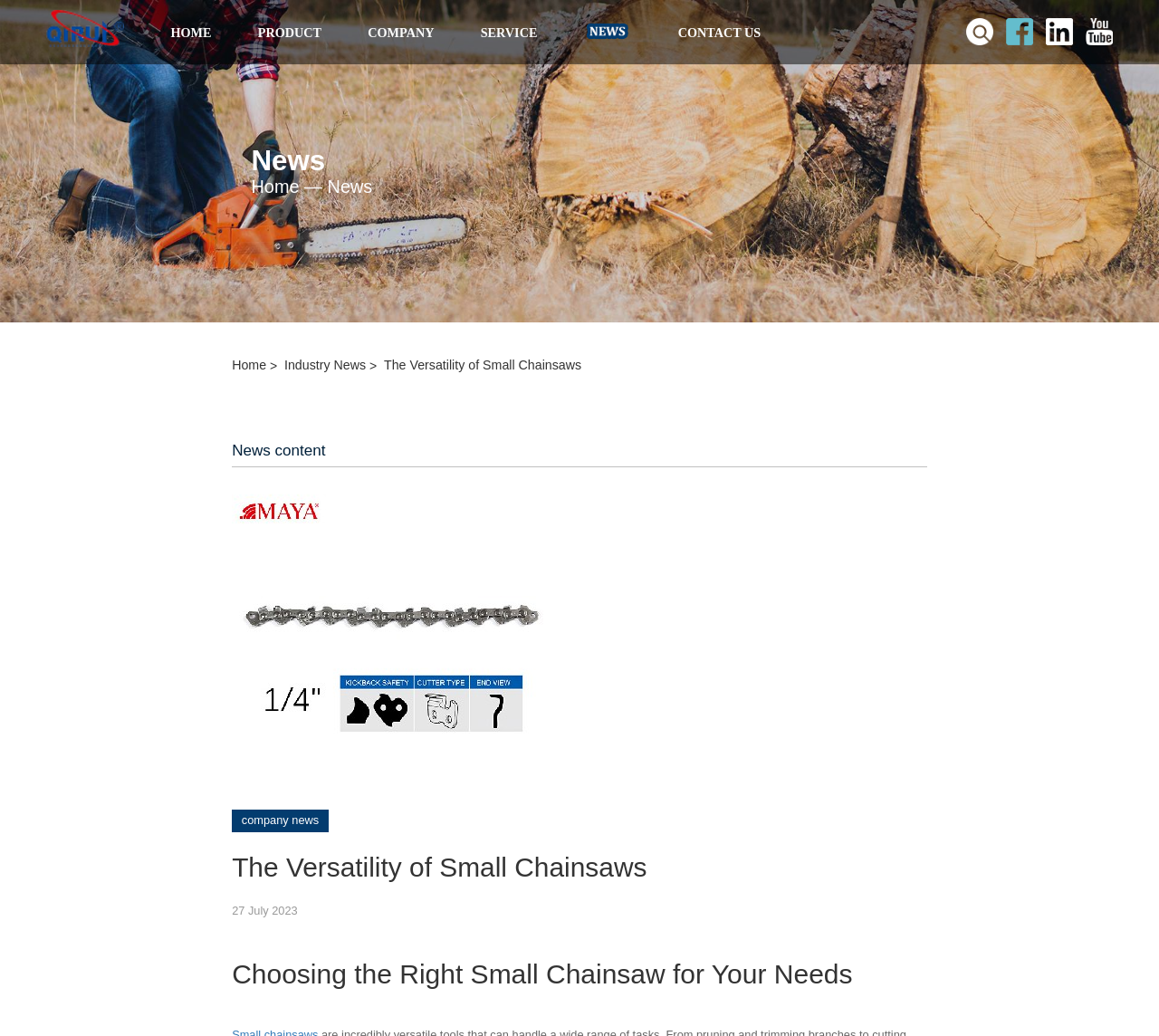Find and specify the bounding box coordinates that correspond to the clickable region for the instruction: "View the news image".

[0.504, 0.02, 0.545, 0.04]